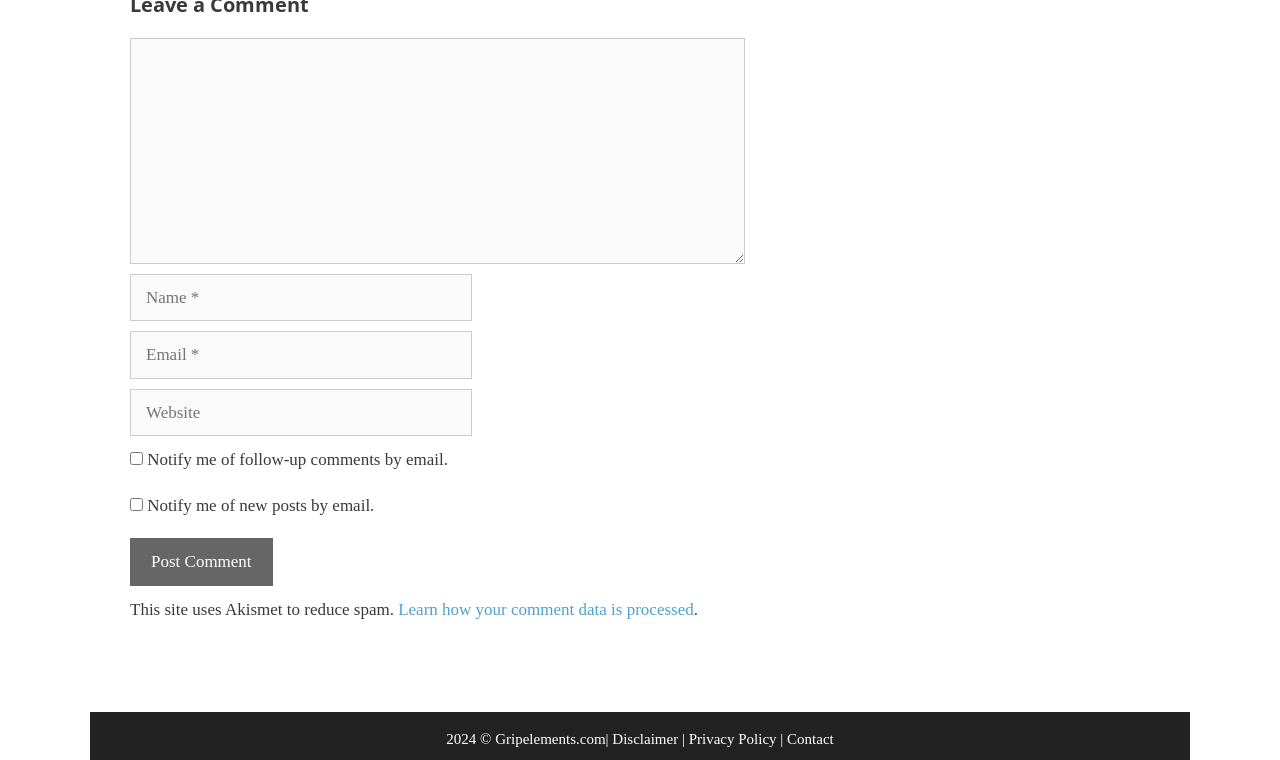What is the copyright year of Gripelements.com?
Look at the screenshot and give a one-word or phrase answer.

2024